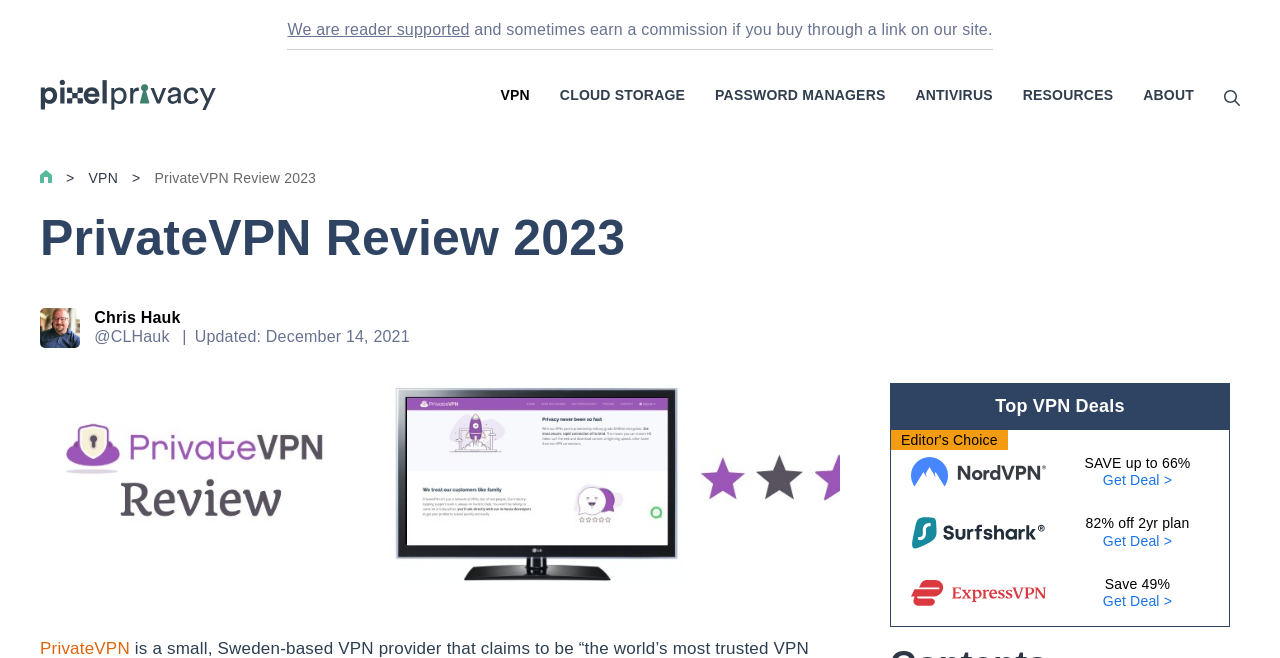Determine the bounding box coordinates of the section to be clicked to follow the instruction: "Read the PrivateVPN Review 2023". The coordinates should be given as four float numbers between 0 and 1, formatted as [left, top, right, bottom].

[0.031, 0.316, 0.734, 0.407]